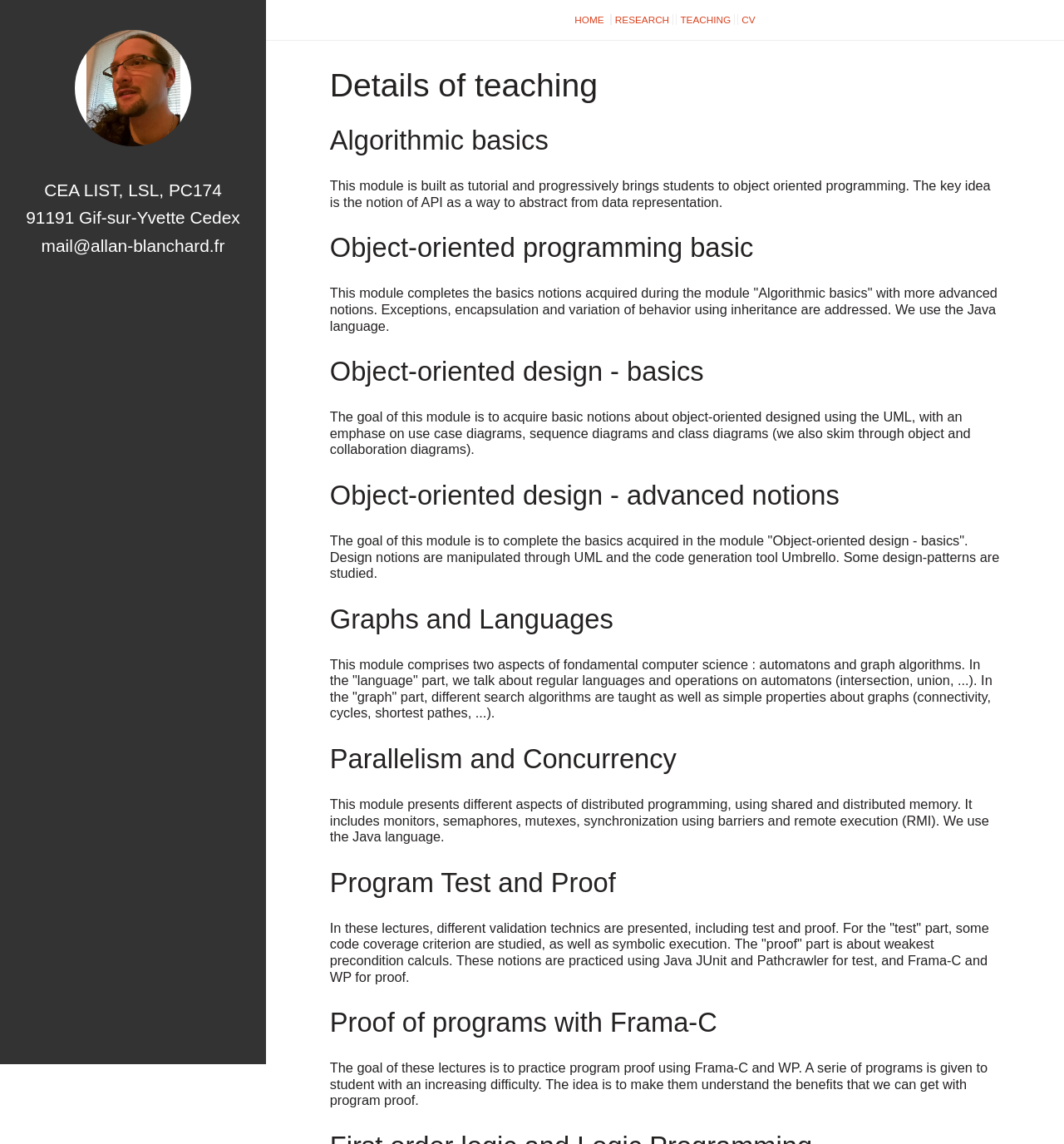Find the coordinates for the bounding box of the element with this description: "Home".

[0.537, 0.012, 0.574, 0.022]